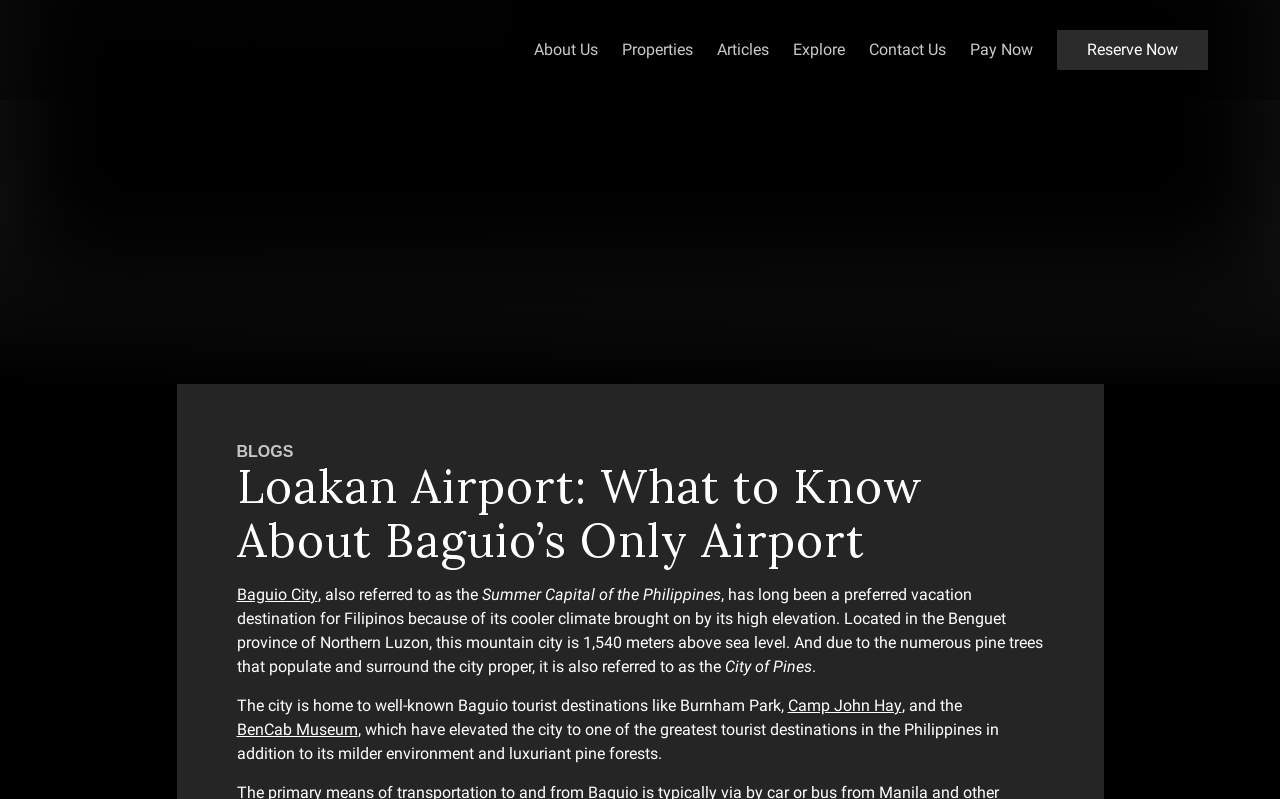Find the bounding box coordinates of the area that needs to be clicked in order to achieve the following instruction: "Click the Brittany Logo". The coordinates should be specified as four float numbers between 0 and 1, i.e., [left, top, right, bottom].

[0.047, 0.041, 0.203, 0.084]